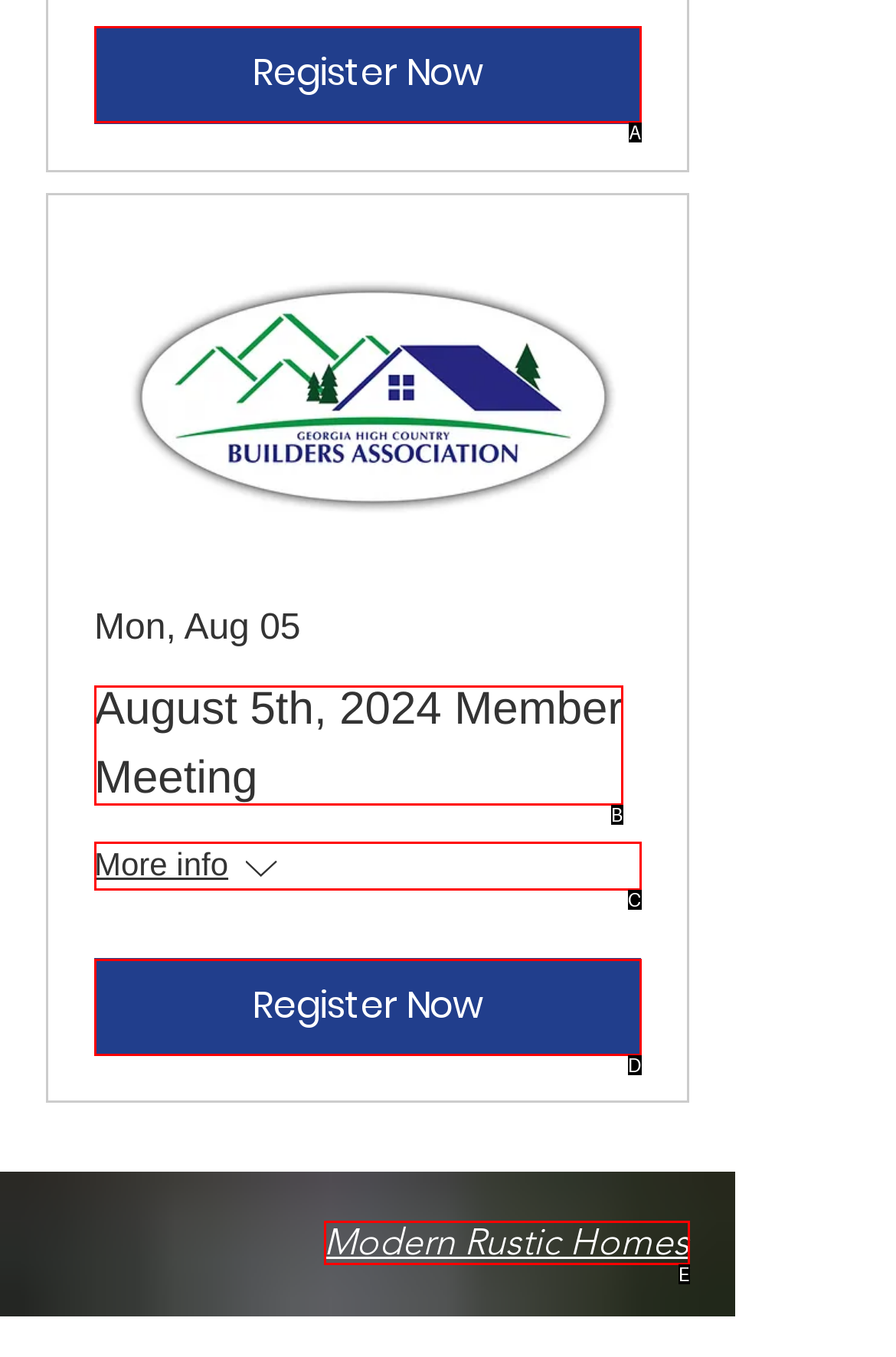Which UI element matches this description: Modern Rustic Homes?
Reply with the letter of the correct option directly.

E